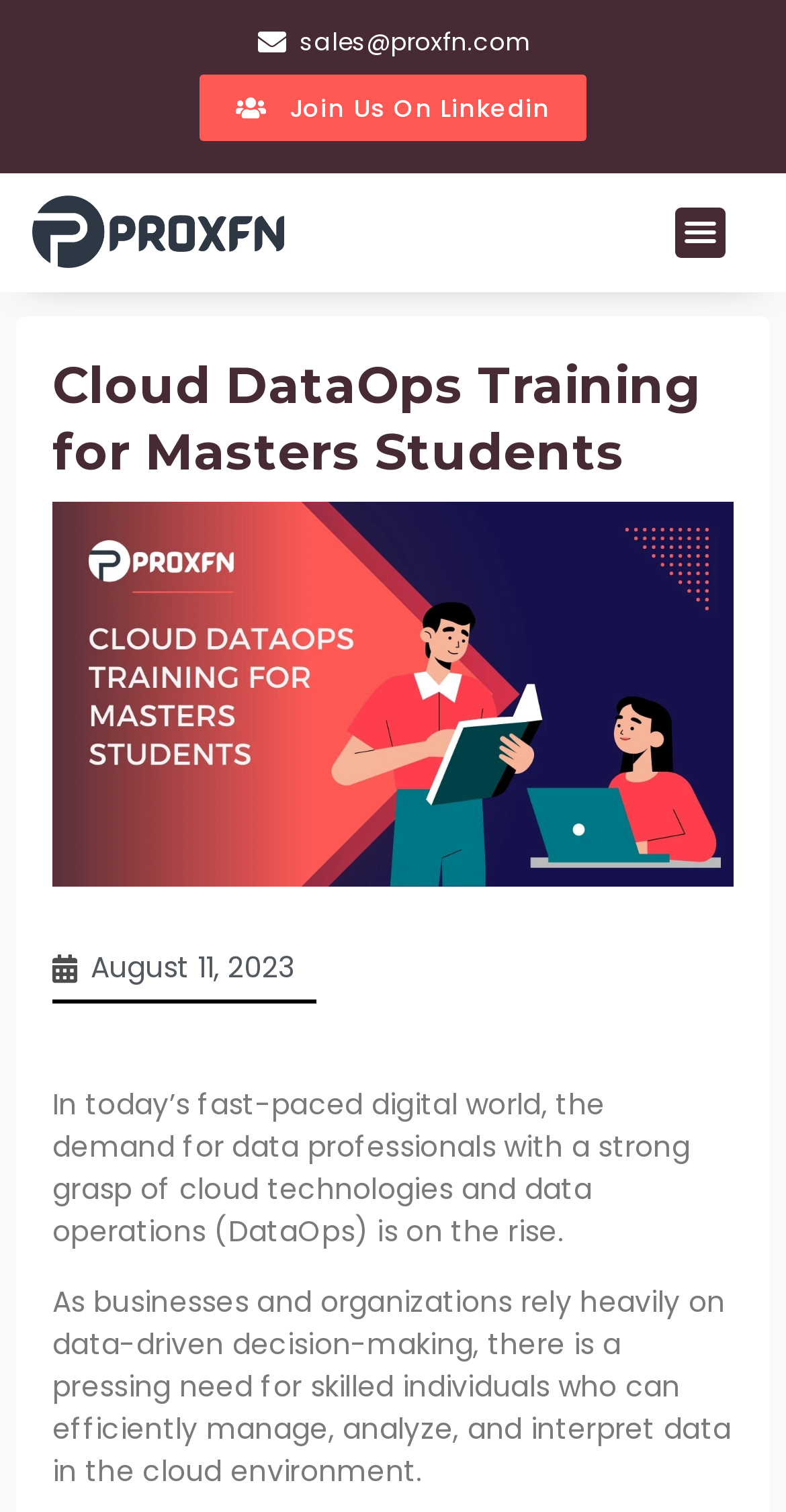Given the description "Painting Services in Mardif Dubai", provide the bounding box coordinates of the corresponding UI element.

None